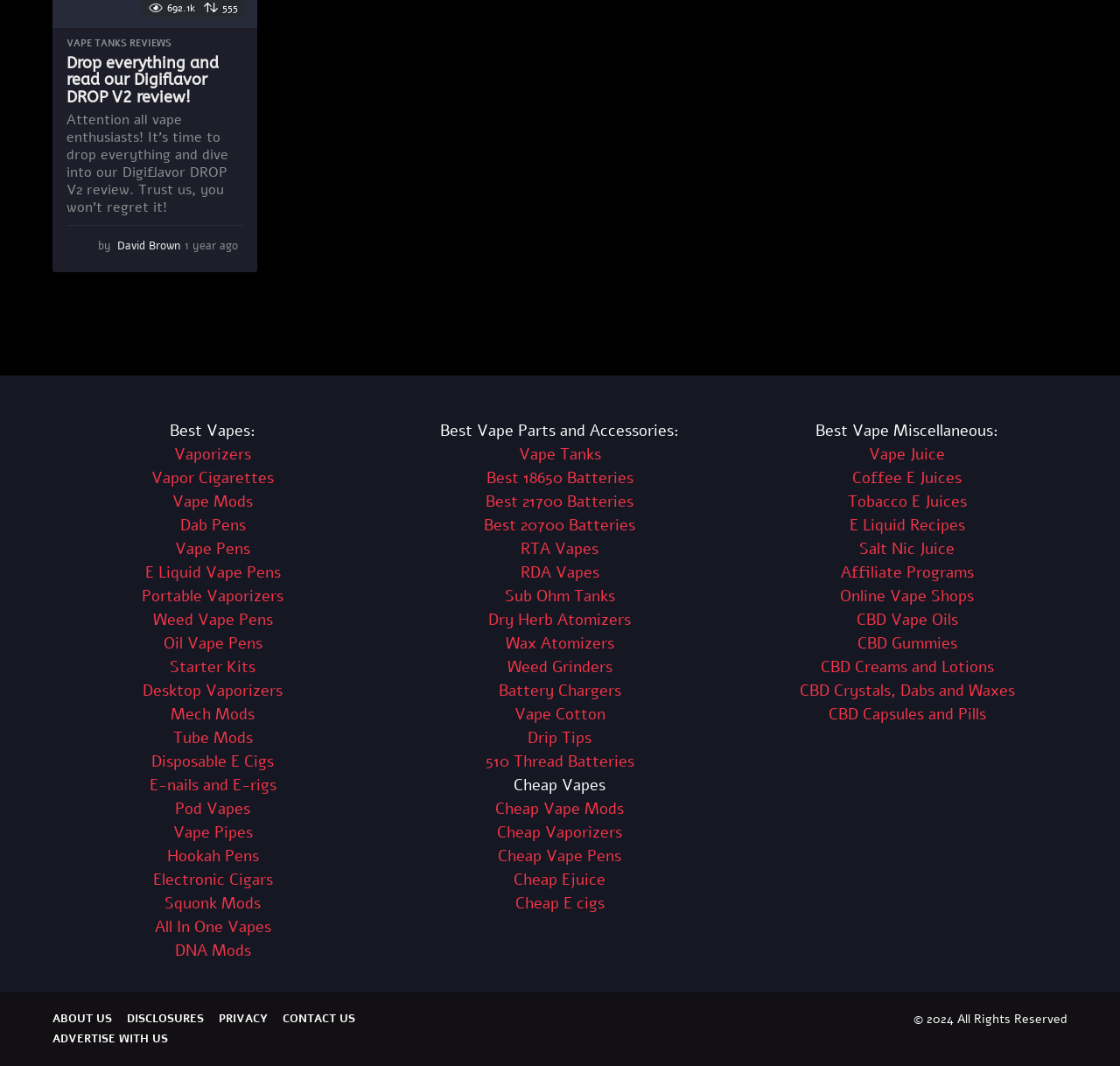Please identify the bounding box coordinates of where to click in order to follow the instruction: "View the 'NEXTERA HEALTHCARE' program".

None